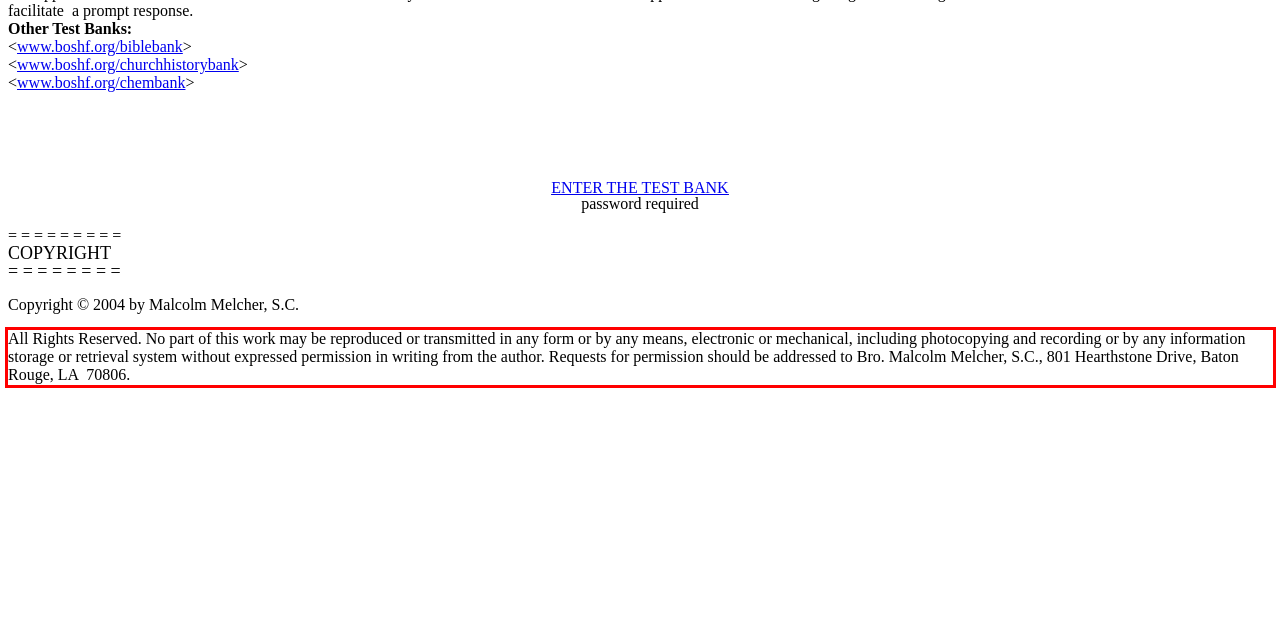Please identify and extract the text from the UI element that is surrounded by a red bounding box in the provided webpage screenshot.

All Rights Reserved. No part of this work may be reproduced or transmitted in any form or by any means, electronic or mechanical, including photocopying and recording or by any information storage or retrieval system without expressed permission in writing from the author. Requests for permission should be addressed to Bro. Malcolm Melcher, S.C., 801 Hearthstone Drive, Baton Rouge, LA 70806.